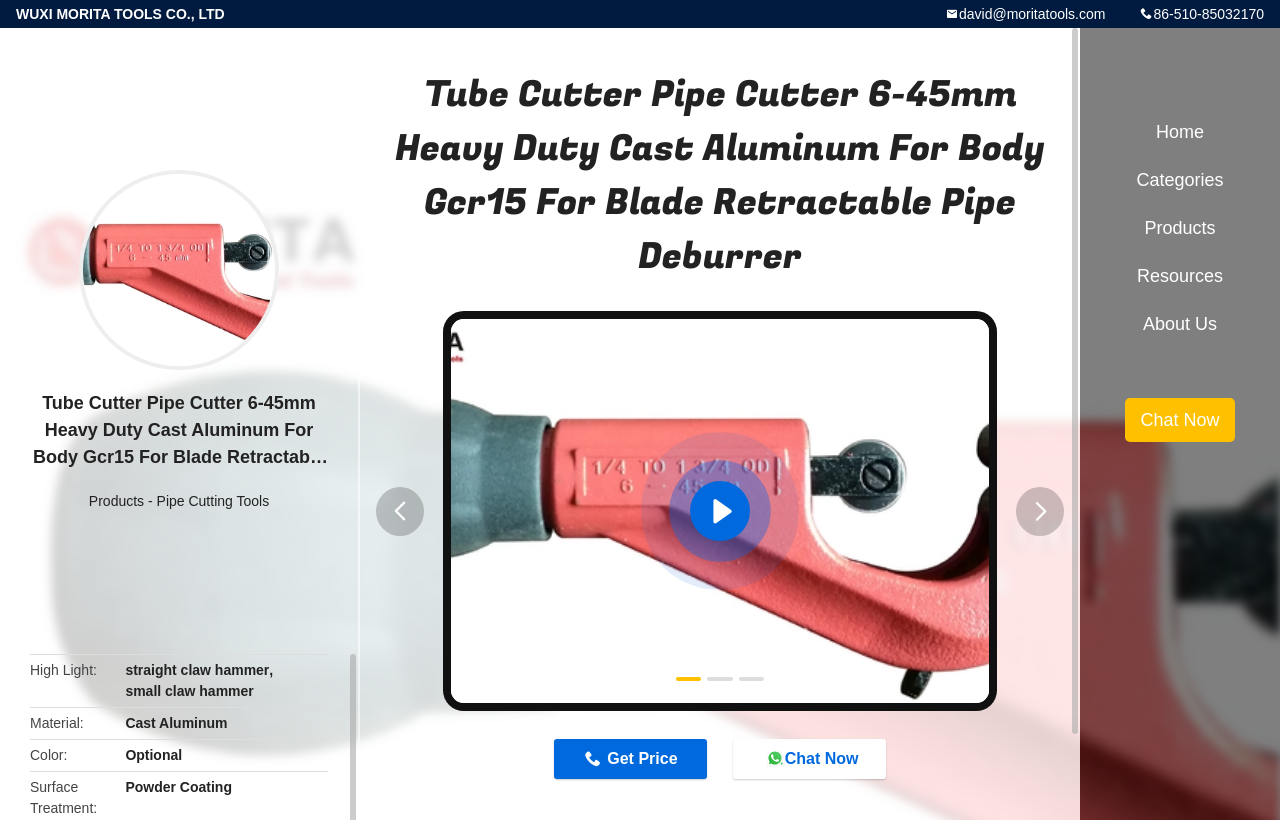Determine the bounding box coordinates of the UI element described below. Use the format (top-left x, top-left y, bottom-right x, bottom-right y) with floating point numbers between 0 and 1: Get Price

[0.433, 0.901, 0.553, 0.95]